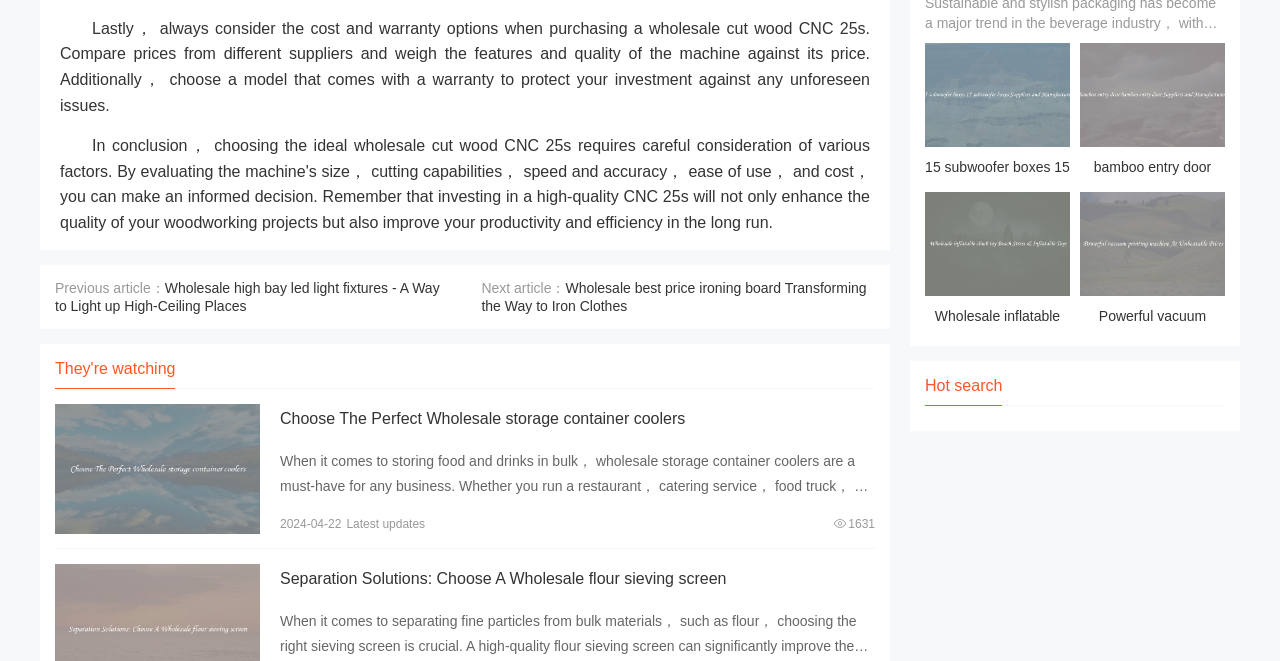Provide the bounding box coordinates of the section that needs to be clicked to accomplish the following instruction: "Learn about separation solutions with wholesale flour sieving screen."

[0.219, 0.863, 0.568, 0.889]